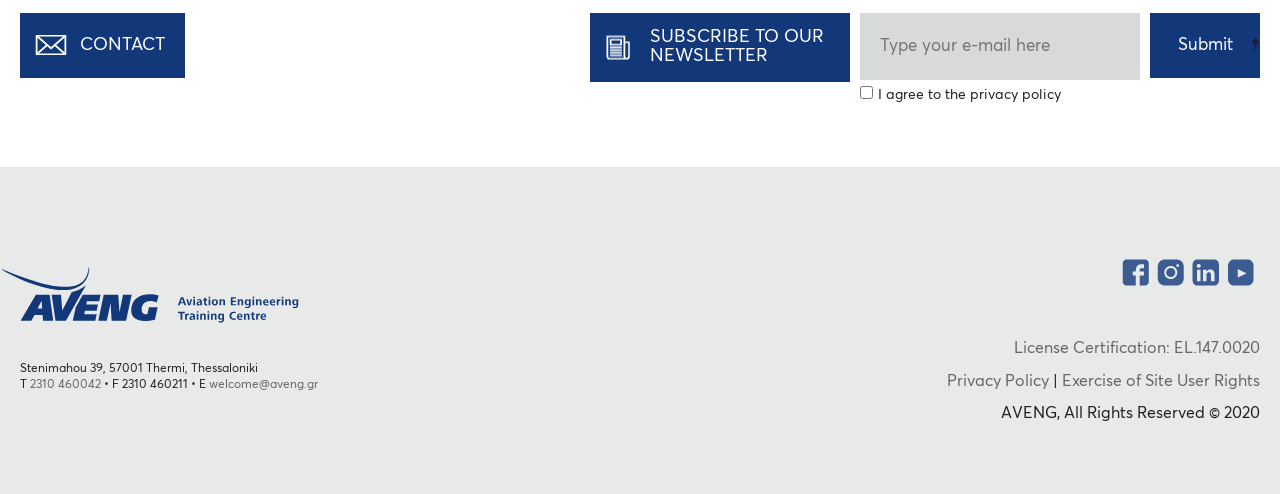What is the copyright year of the company?
With the help of the image, please provide a detailed response to the question.

The copyright year is found in the static text element located at the bottom of the page, which states 'ΑVENG, All Rights Reserved © 2020', indicating that the copyright year is 2020.